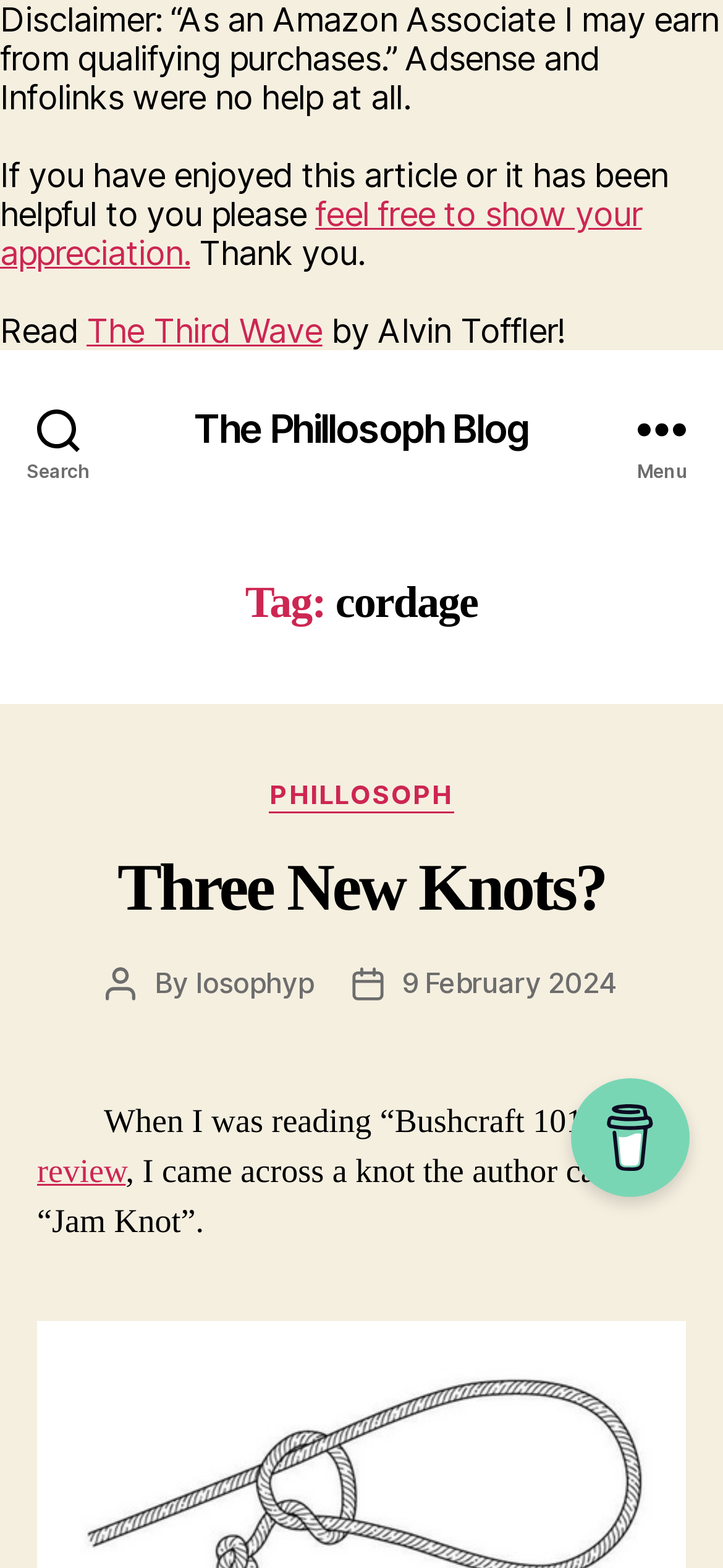Locate the bounding box coordinates of the area you need to click to fulfill this instruction: 'read The Third Wave'. The coordinates must be in the form of four float numbers ranging from 0 to 1: [left, top, right, bottom].

[0.12, 0.199, 0.446, 0.223]